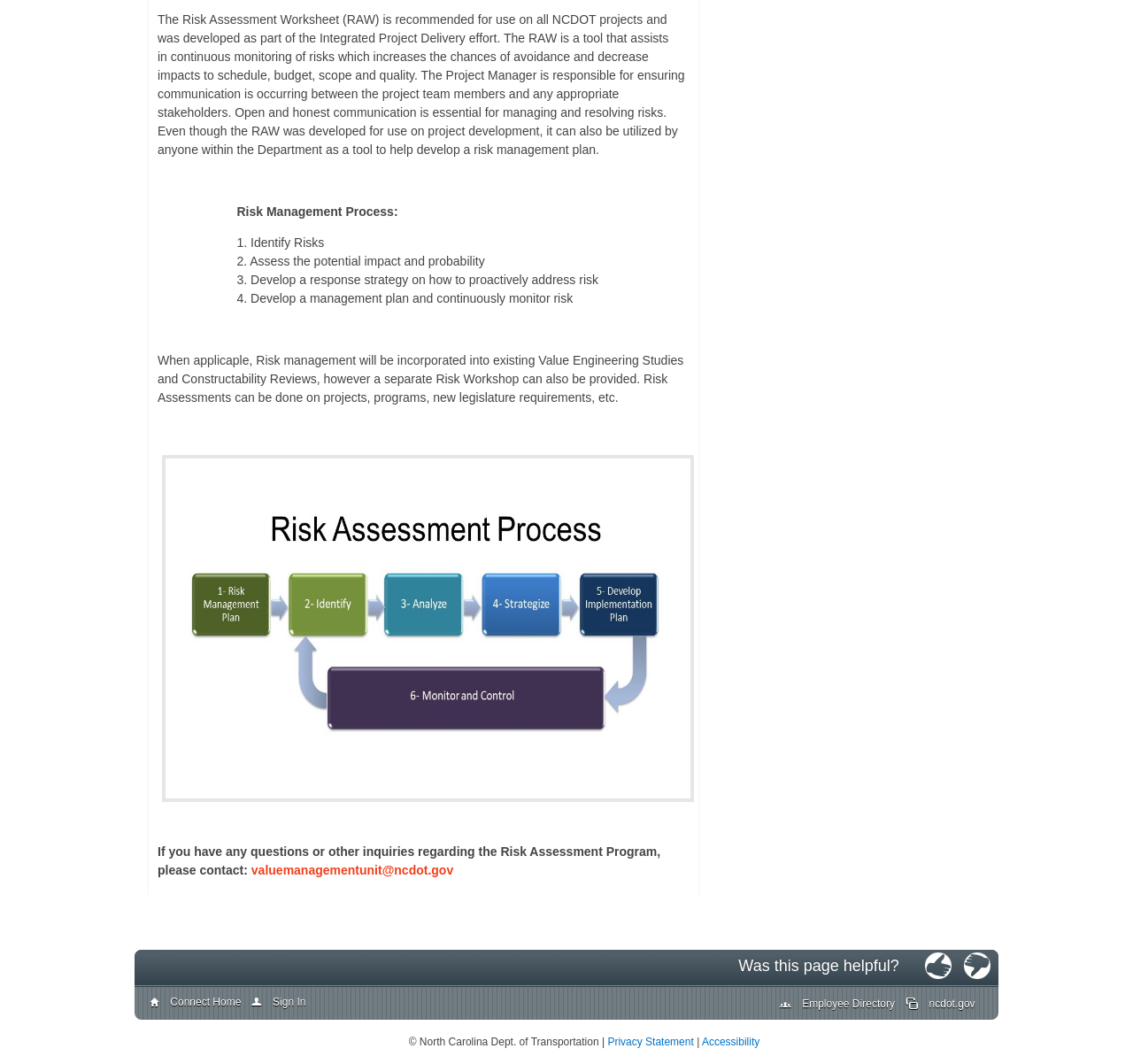Find the bounding box coordinates for the area that should be clicked to accomplish the instruction: "Rate this page as helpful".

[0.816, 0.91, 0.85, 0.924]